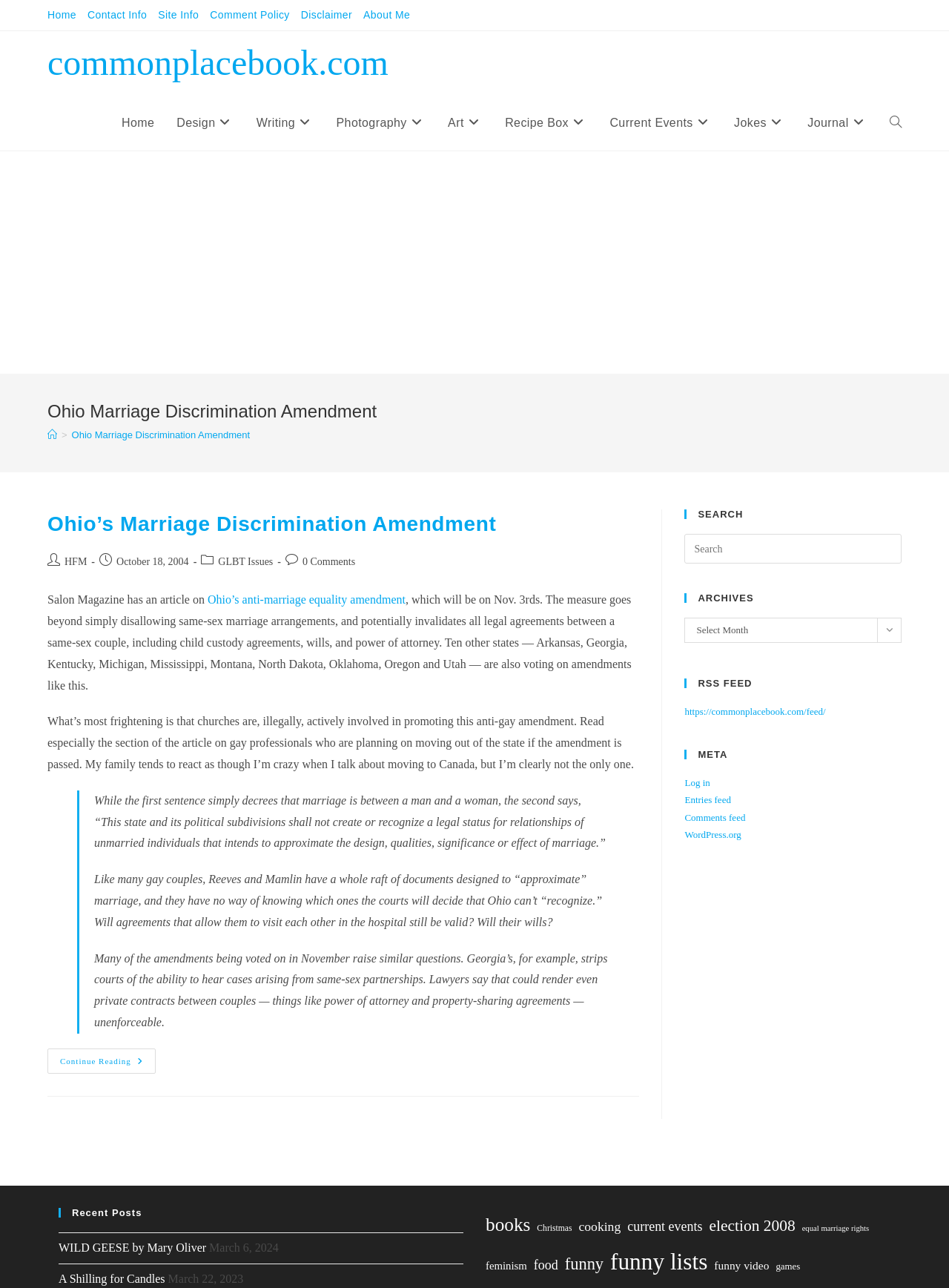Highlight the bounding box coordinates of the element you need to click to perform the following instruction: "Click the 'Home' link at the top."

[0.05, 0.005, 0.08, 0.019]